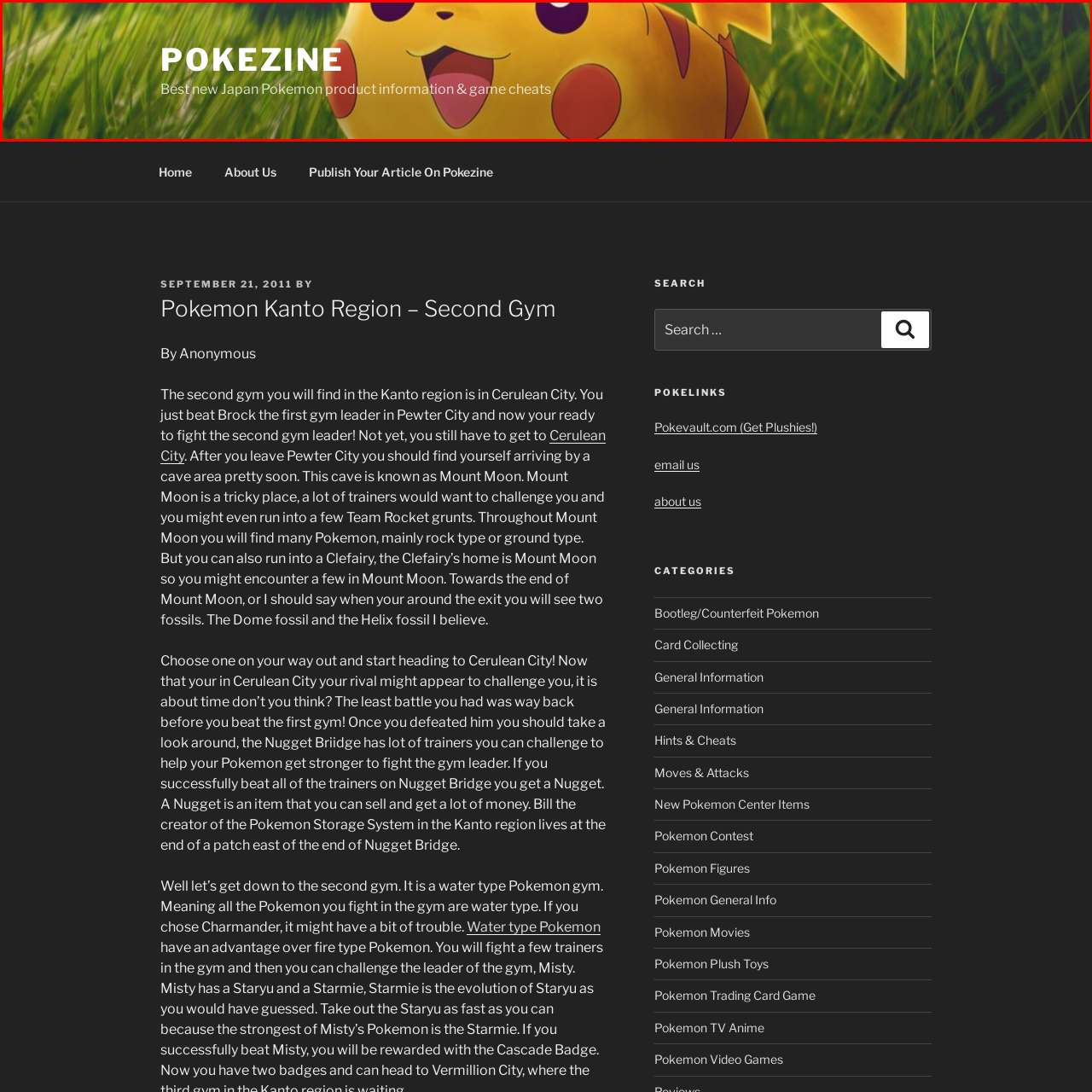Create an extensive description for the image inside the red frame.

This vibrant banner features an adorable, smiling Pikachu surrounded by lush green grass, symbolizing the enchanting world of Pokémon. Above the image, the title "POKEZINE" is prominently displayed, capturing attention with its bold font. Accompanying the title is a tagline: "Best new Japan Pokémon product information & game cheats," indicating that the site is dedicated to providing the latest news and tips for Pokémon enthusiasts. This inviting and playful design establishes a friendly atmosphere for fans seeking valuable insights into their favorite franchise.